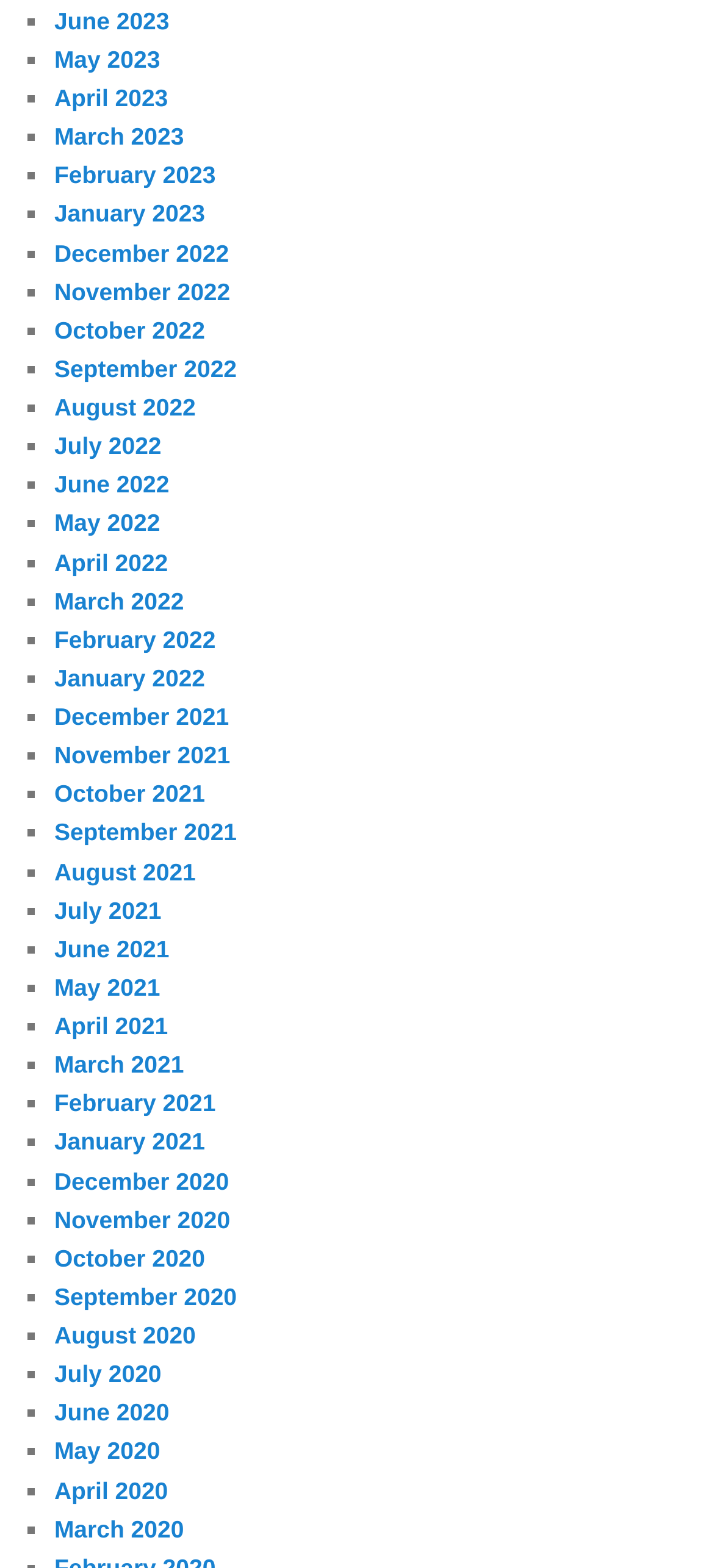Determine the bounding box coordinates of the section I need to click to execute the following instruction: "View May 2022". Provide the coordinates as four float numbers between 0 and 1, i.e., [left, top, right, bottom].

[0.076, 0.325, 0.224, 0.343]